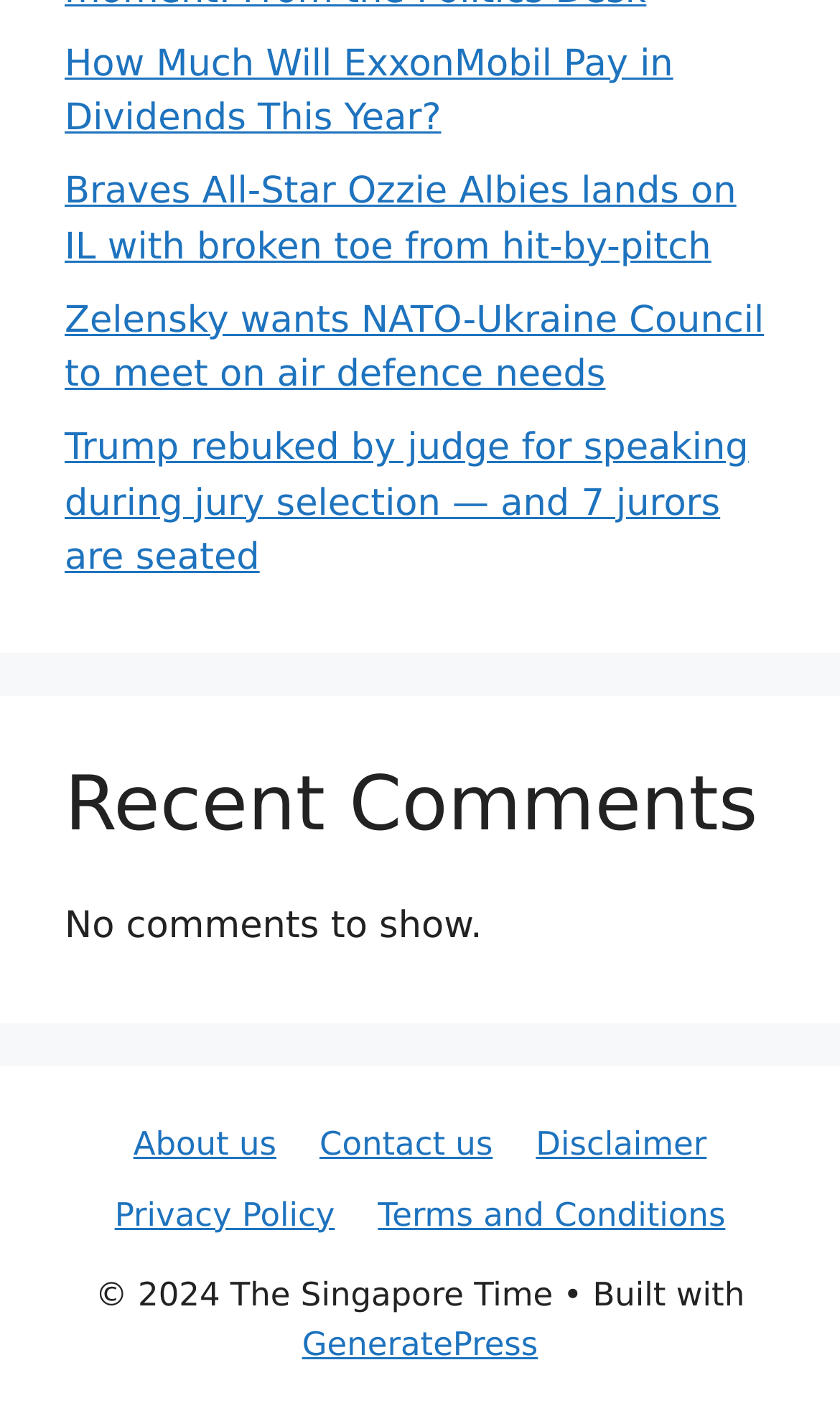Identify the bounding box coordinates necessary to click and complete the given instruction: "View recent comments".

[0.077, 0.538, 0.923, 0.602]